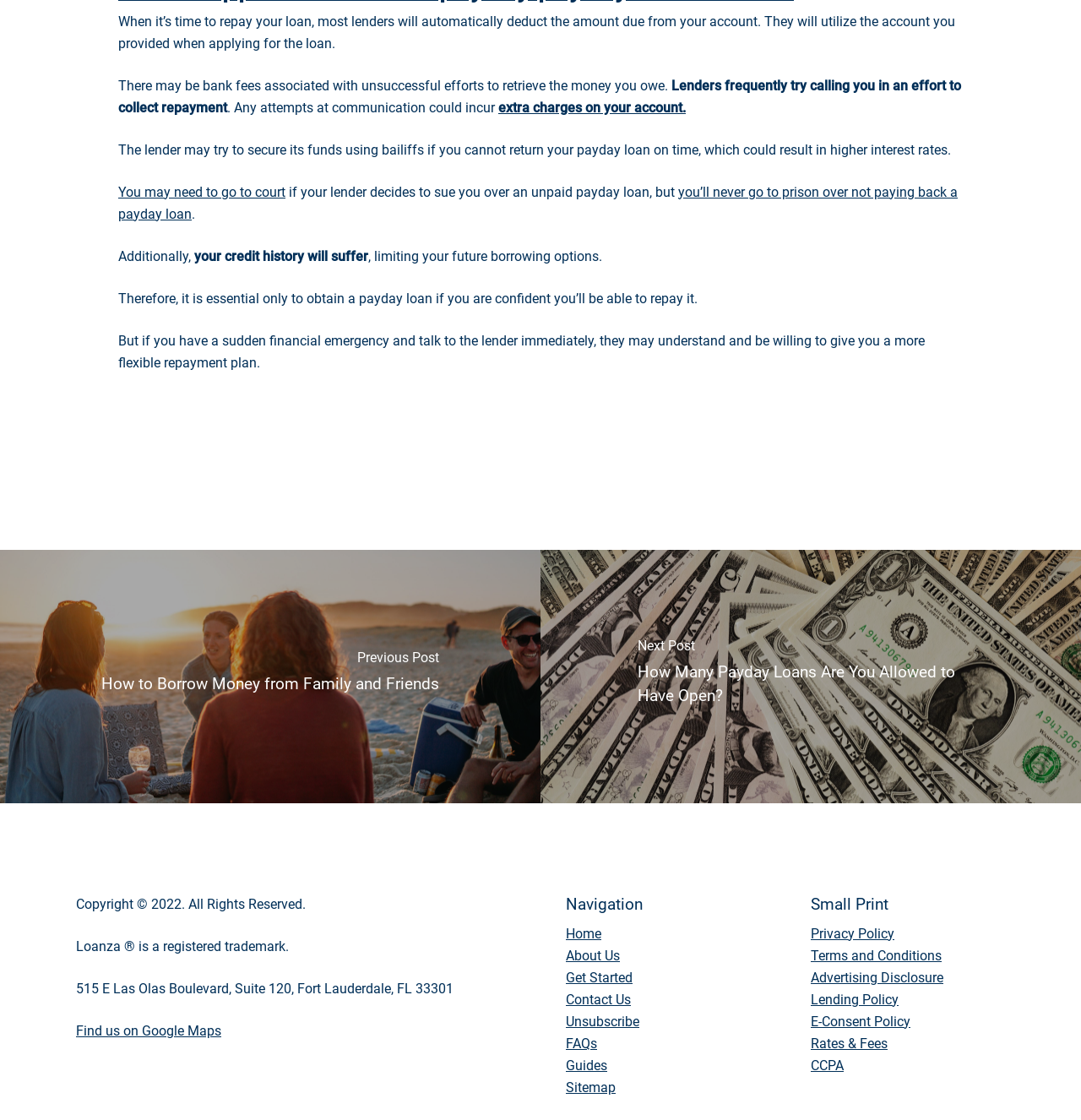Please predict the bounding box coordinates of the element's region where a click is necessary to complete the following instruction: "Go to Home". The coordinates should be represented by four float numbers between 0 and 1, i.e., [left, top, right, bottom].

[0.523, 0.826, 0.556, 0.841]